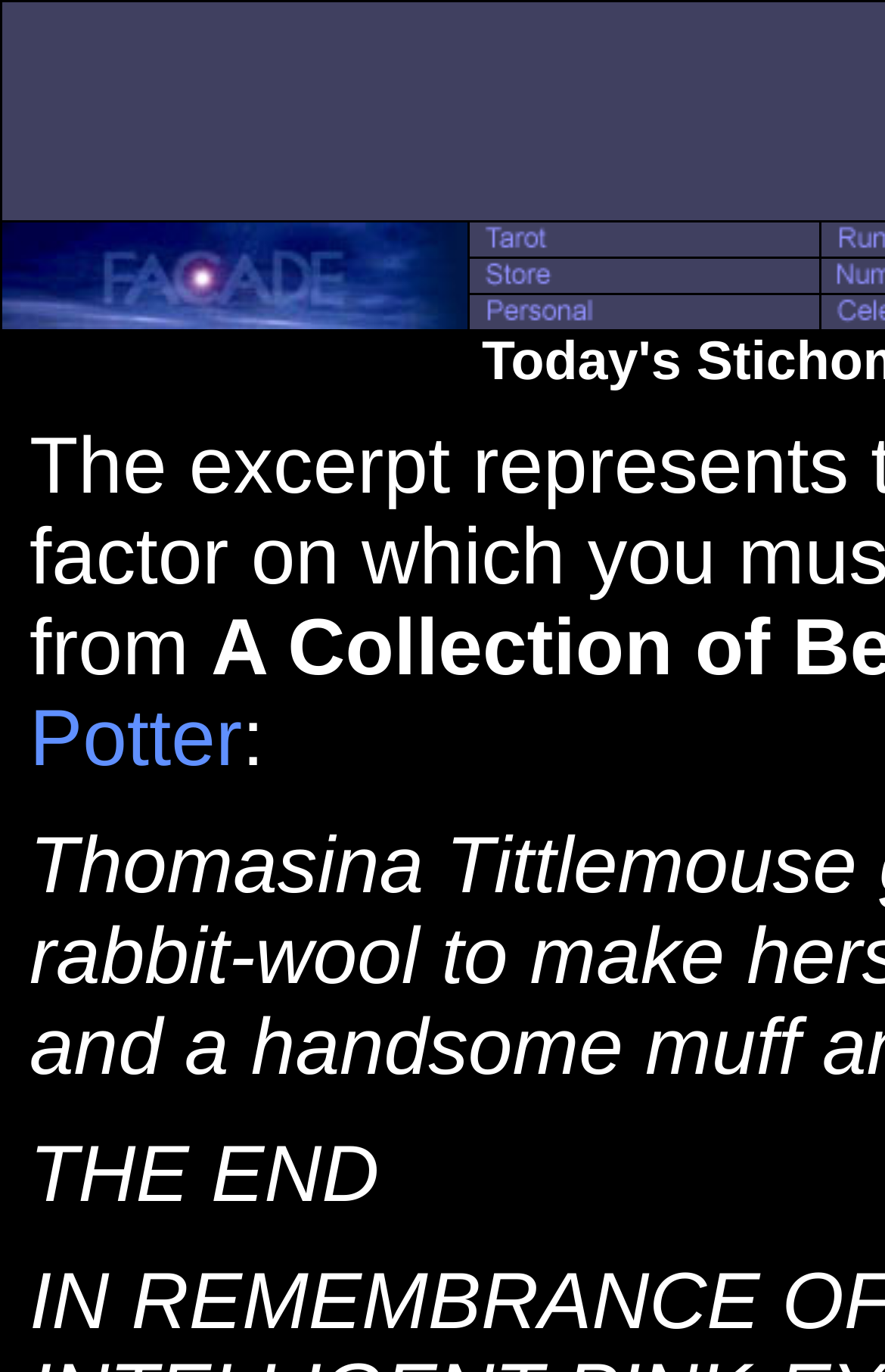Please respond in a single word or phrase: 
What is the second grid cell content?

Tarot